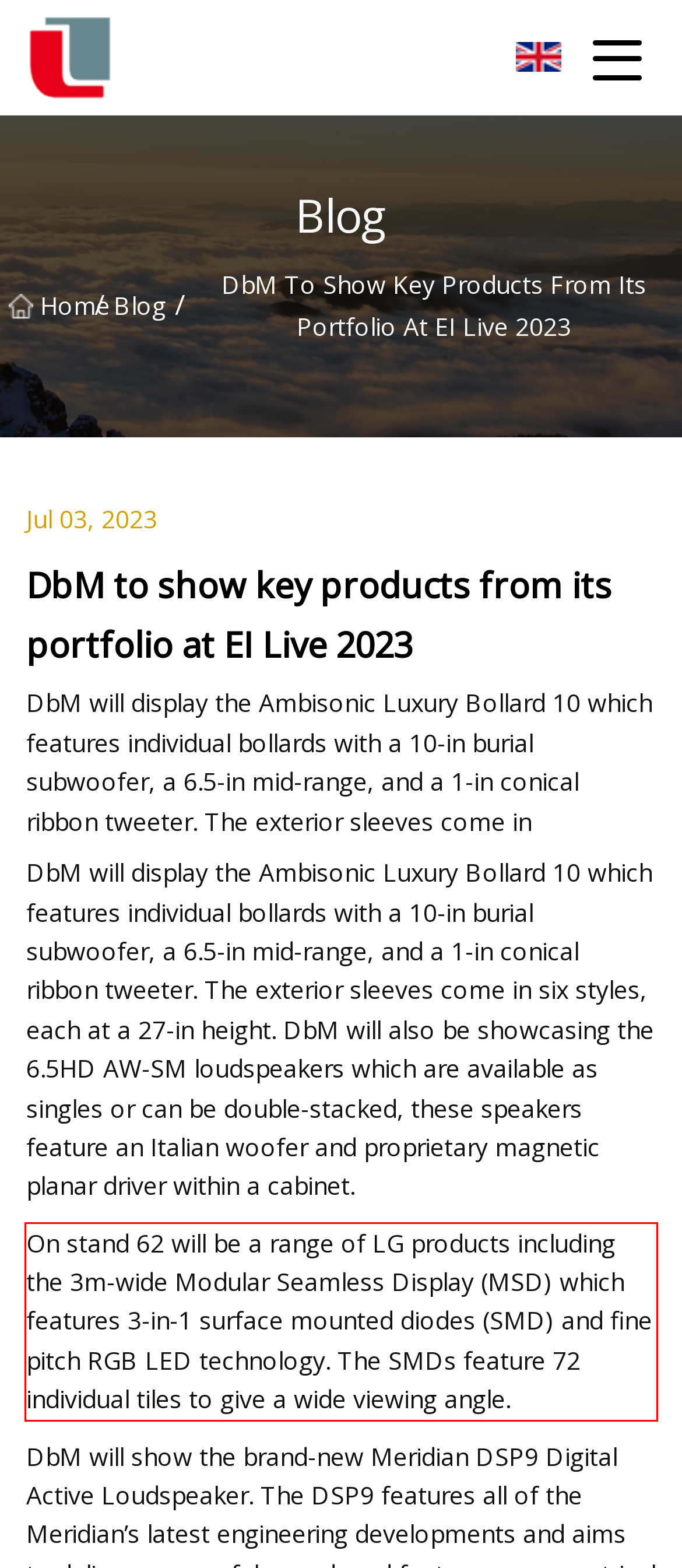Please examine the webpage screenshot containing a red bounding box and use OCR to recognize and output the text inside the red bounding box.

On stand 62 will be a range of LG products including the 3m-wide Modular Seamless Display (MSD) which features 3-in-1 surface mounted diodes (SMD) and fine pitch RGB LED technology. The SMDs feature 72 individual tiles to give a wide viewing angle.